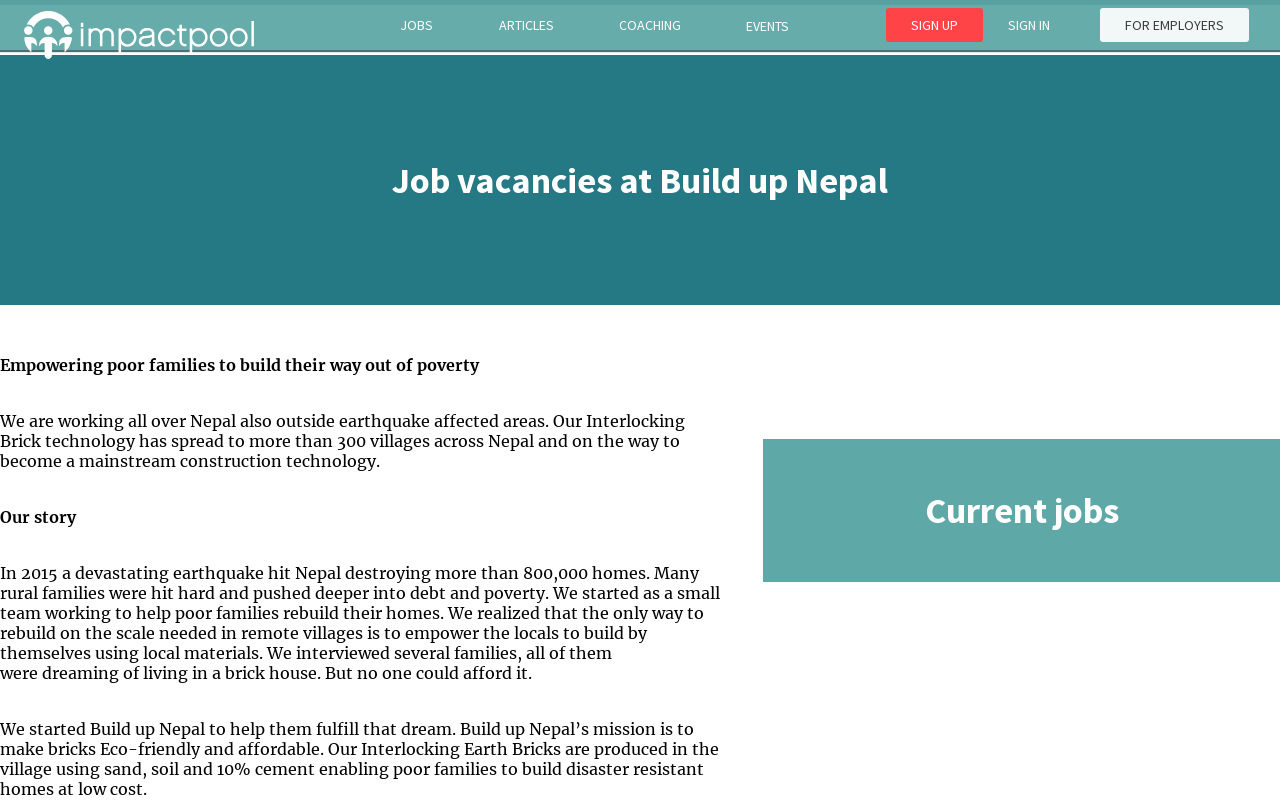Identify the bounding box coordinates for the UI element that matches this description: "Events".

[0.571, 0.004, 0.629, 0.058]